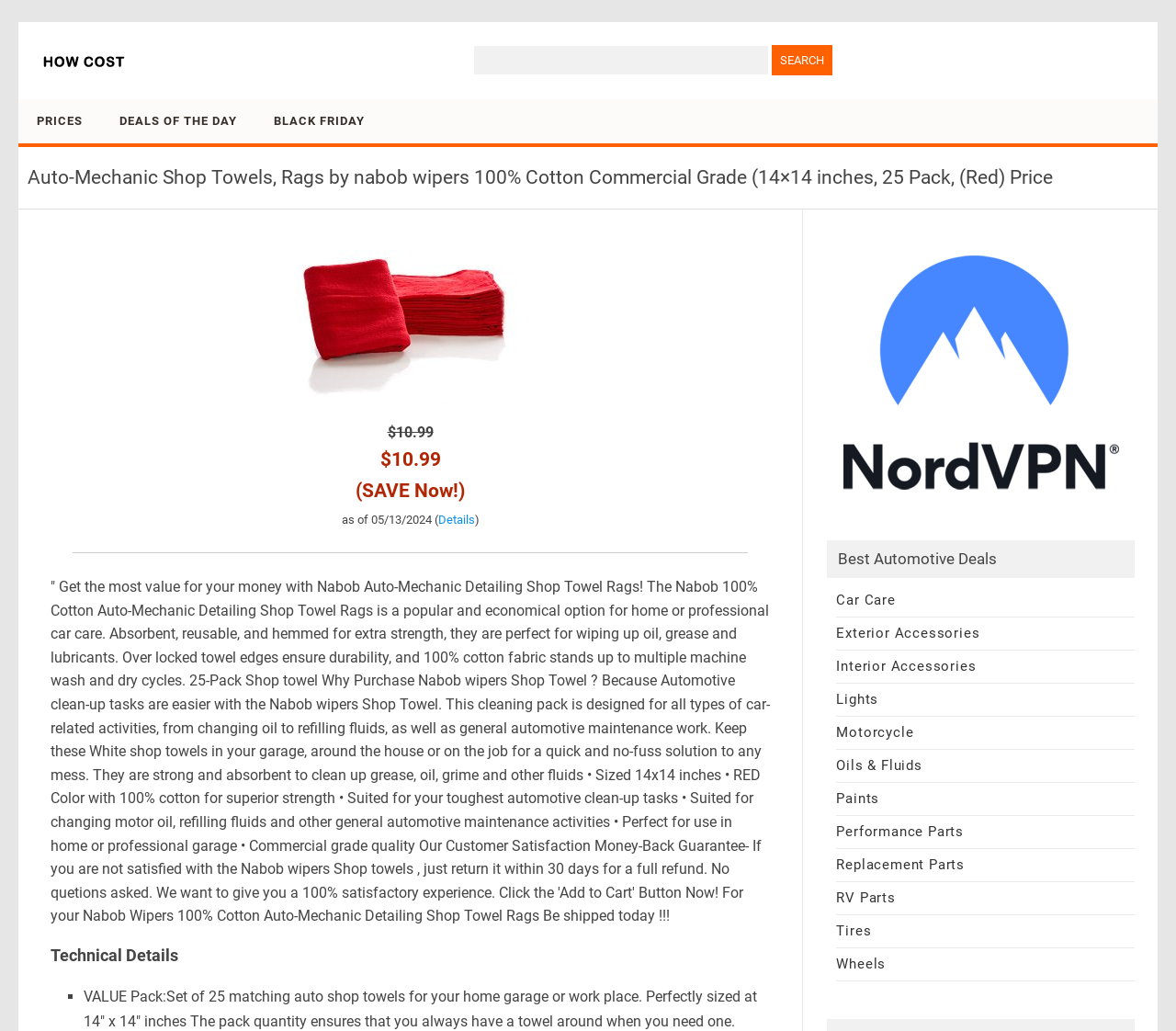Summarize the contents and layout of the webpage in detail.

This webpage is about Auto-Mechanic Shop Towels, Rags by Nabob Wipers, specifically a 25-pack of 14x14 inch red towels made of 100% cotton. The page has a search bar at the top, accompanied by a "Search" button. Below the search bar, there are several links to different sections of the website, including "PRICES", "DEALS OF THE DAY", and "BLACK FRIDAY".

The main content of the page is a product description, which includes an image of the product, its price ($10.99), and a "SAVE Now!" label. The description explains the features and benefits of the product, including its absorbency, reusability, and durability. It also mentions the product's suitability for various automotive maintenance tasks and its commercial-grade quality.

Below the product description, there is a separator line, followed by a detailed technical description of the product, including its size, material, and uses. There is also a list of technical details, marked with a "■" symbol, which provides additional information about the product.

On the right side of the page, there are several links to related products and categories, including "Best VPN", "Car Care", "Exterior Accessories", and others. There is also a section titled "Best Automotive Deals" with links to various automotive-related products and services.